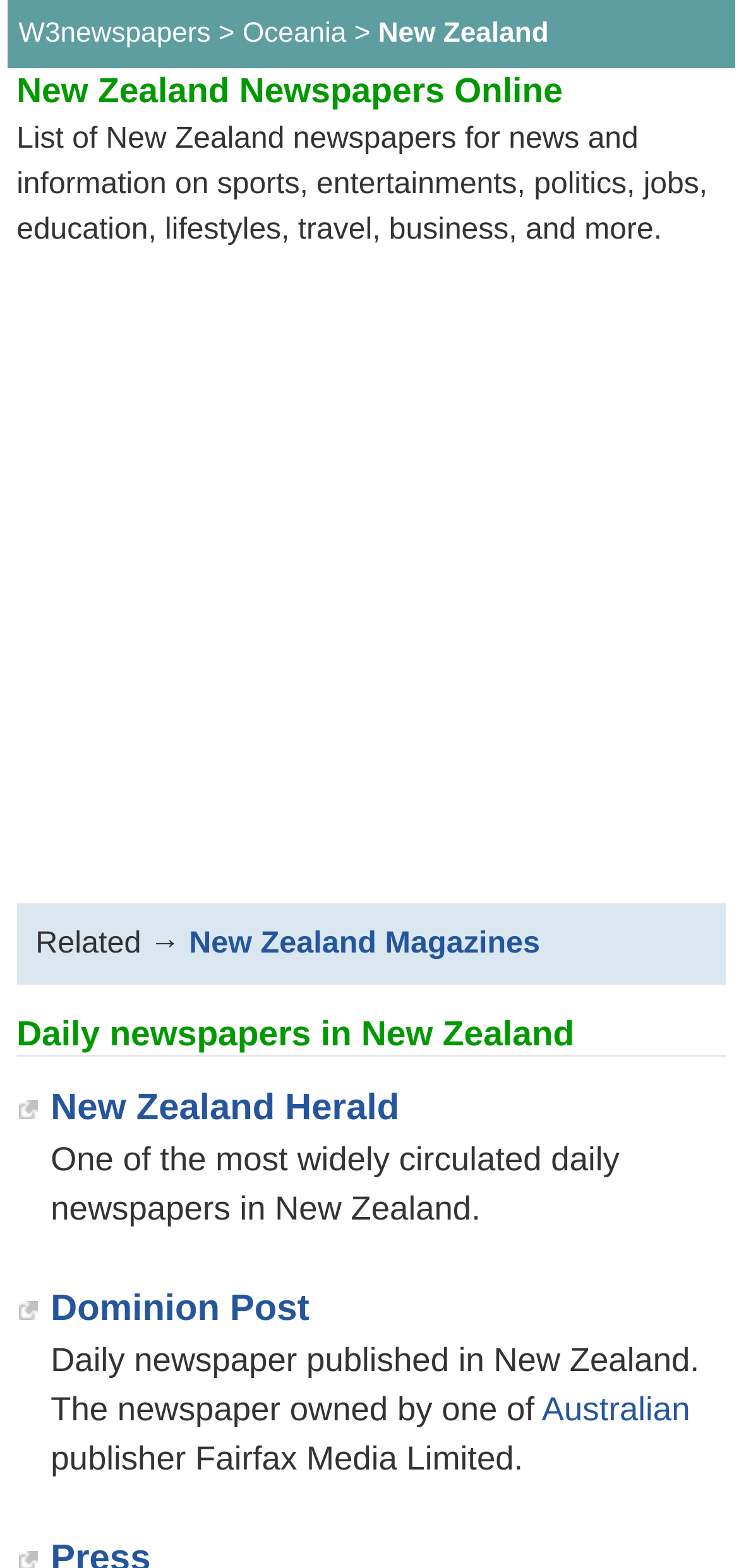Refer to the screenshot and answer the following question in detail:
What is the name of the widely circulated daily newspaper in New Zealand?

I found the information in the description of 'New Zealand Herald' which mentions that it is one of the most widely circulated daily newspapers in New Zealand.